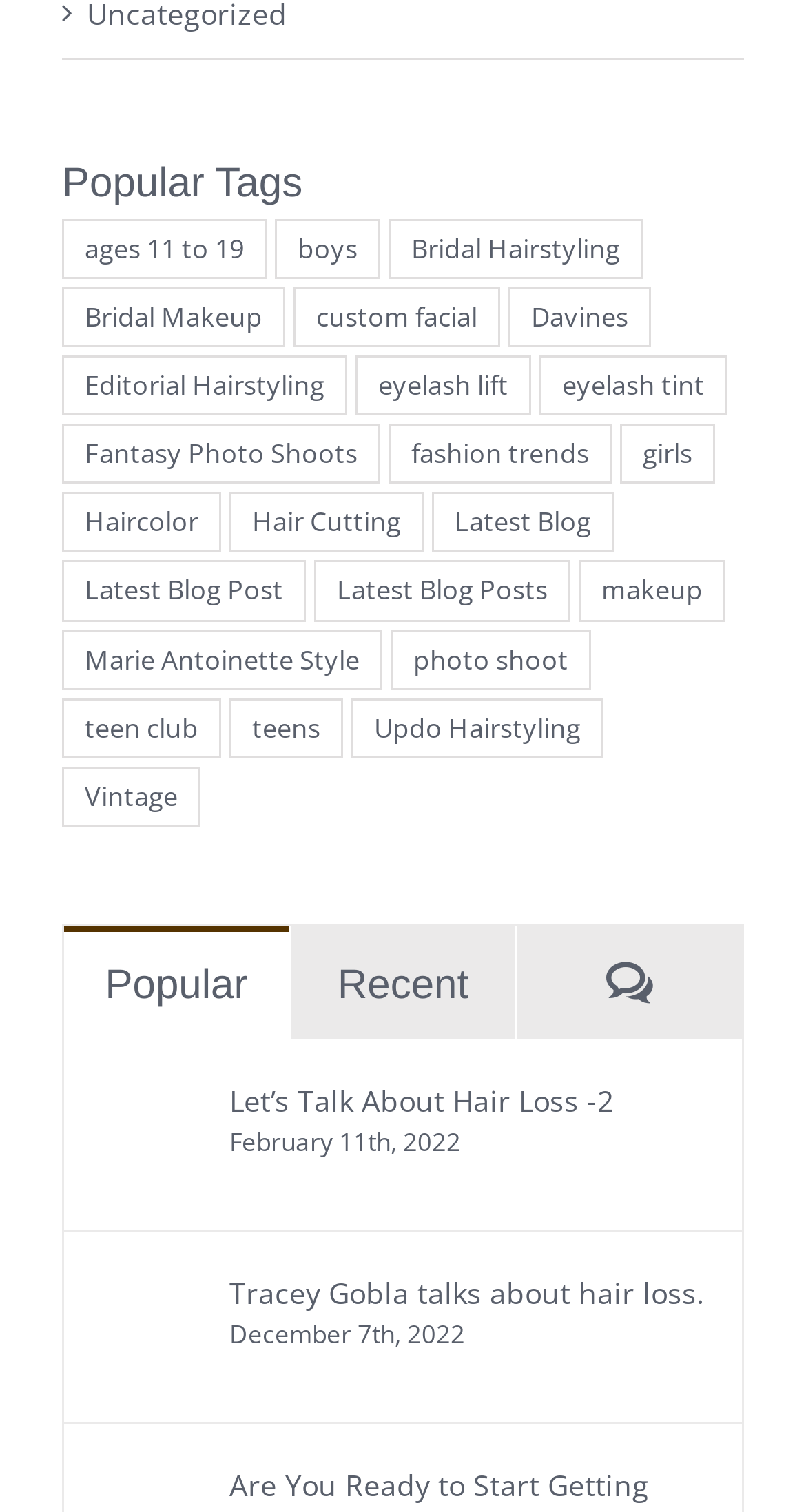Please find the bounding box coordinates of the element that needs to be clicked to perform the following instruction: "Read about 'Tracey Gobla talks about hair loss'". The bounding box coordinates should be four float numbers between 0 and 1, represented as [left, top, right, bottom].

[0.118, 0.843, 0.251, 0.869]